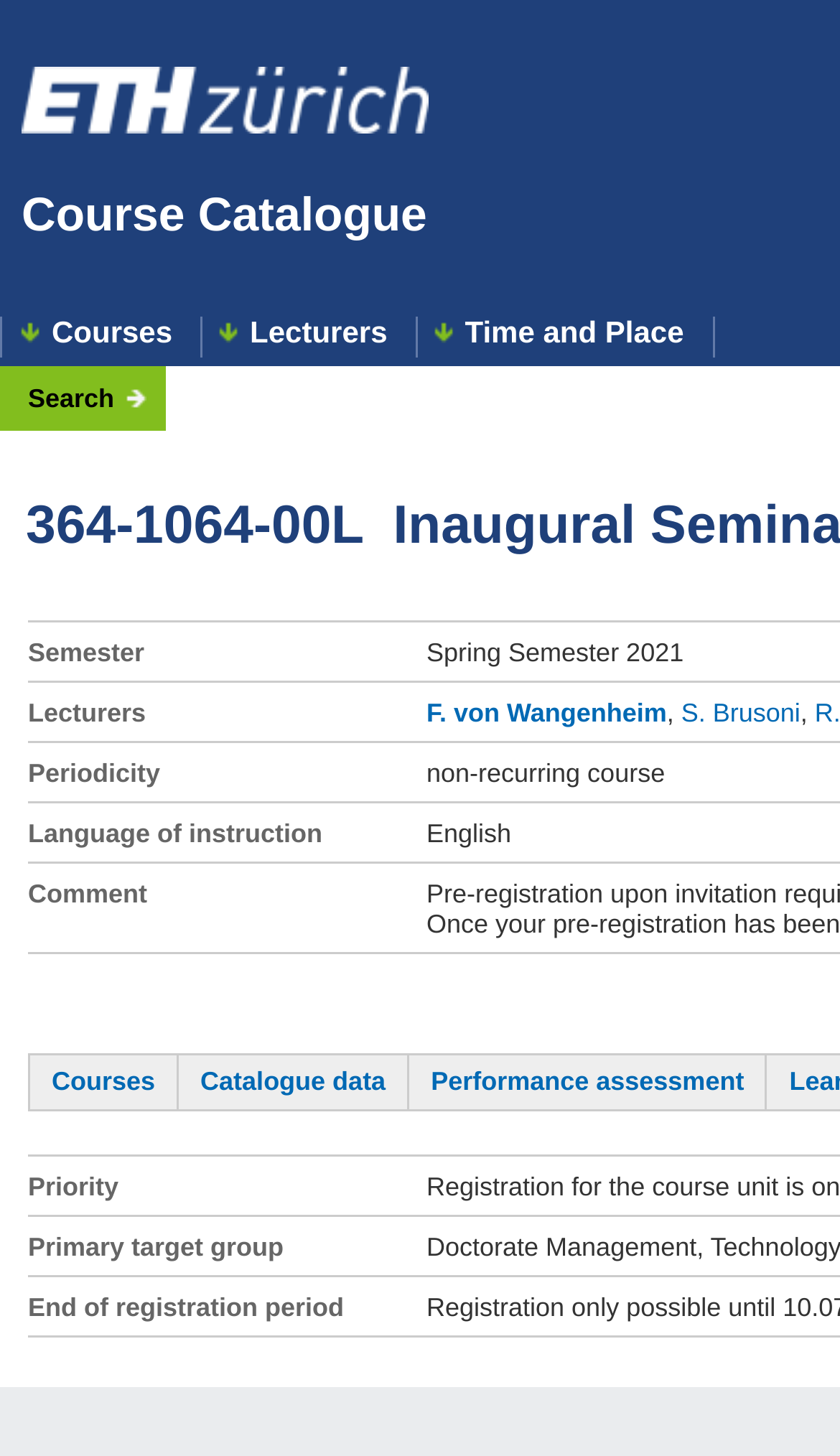How many links are there in the bottom navigation bar?
Using the image, respond with a single word or phrase.

3